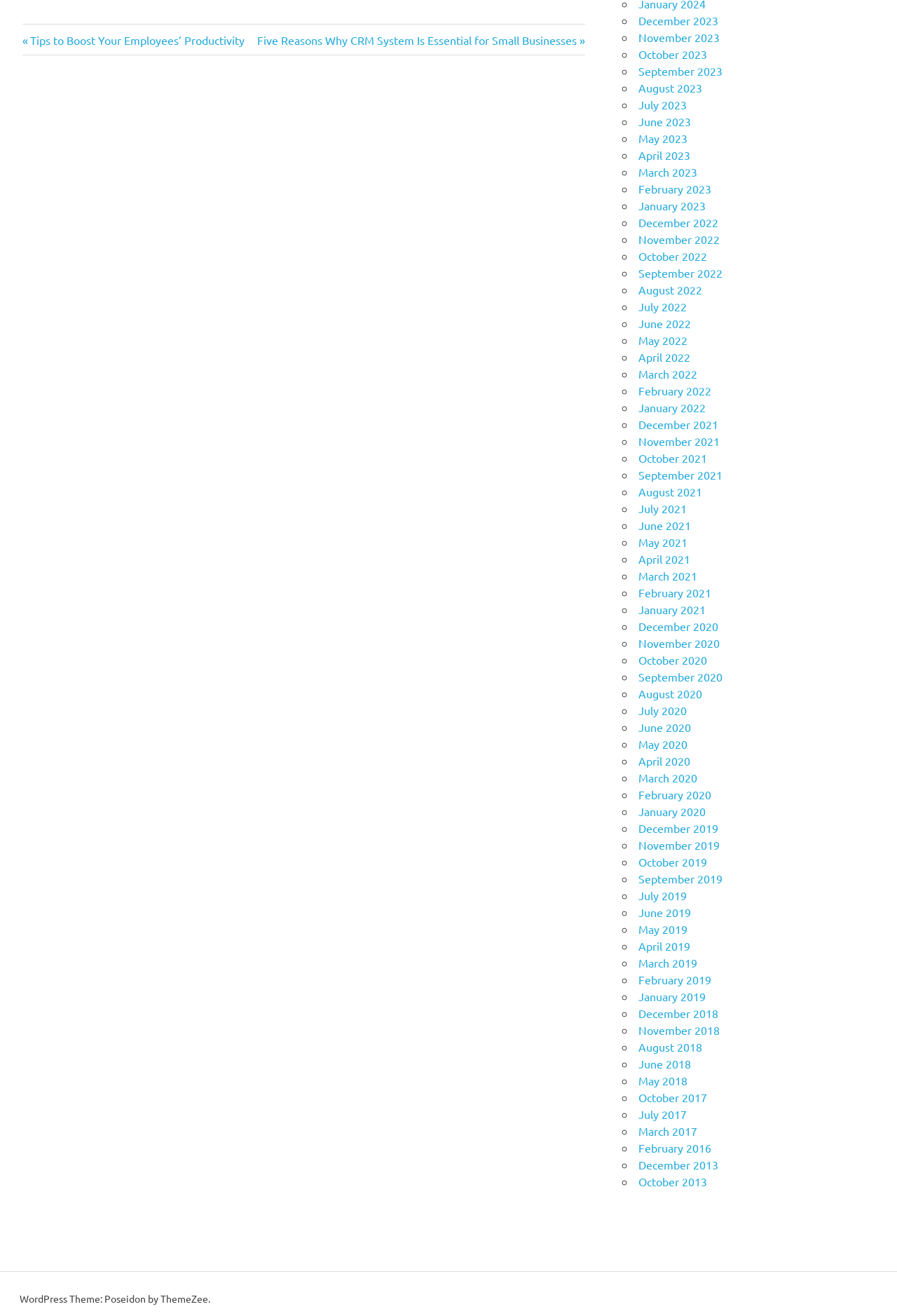What is the purpose of the navigation section?
Please respond to the question with as much detail as possible.

The navigation section is used to navigate between posts, as indicated by the heading 'Post navigation' and the links '« Previous Post' and 'Next Post»'.